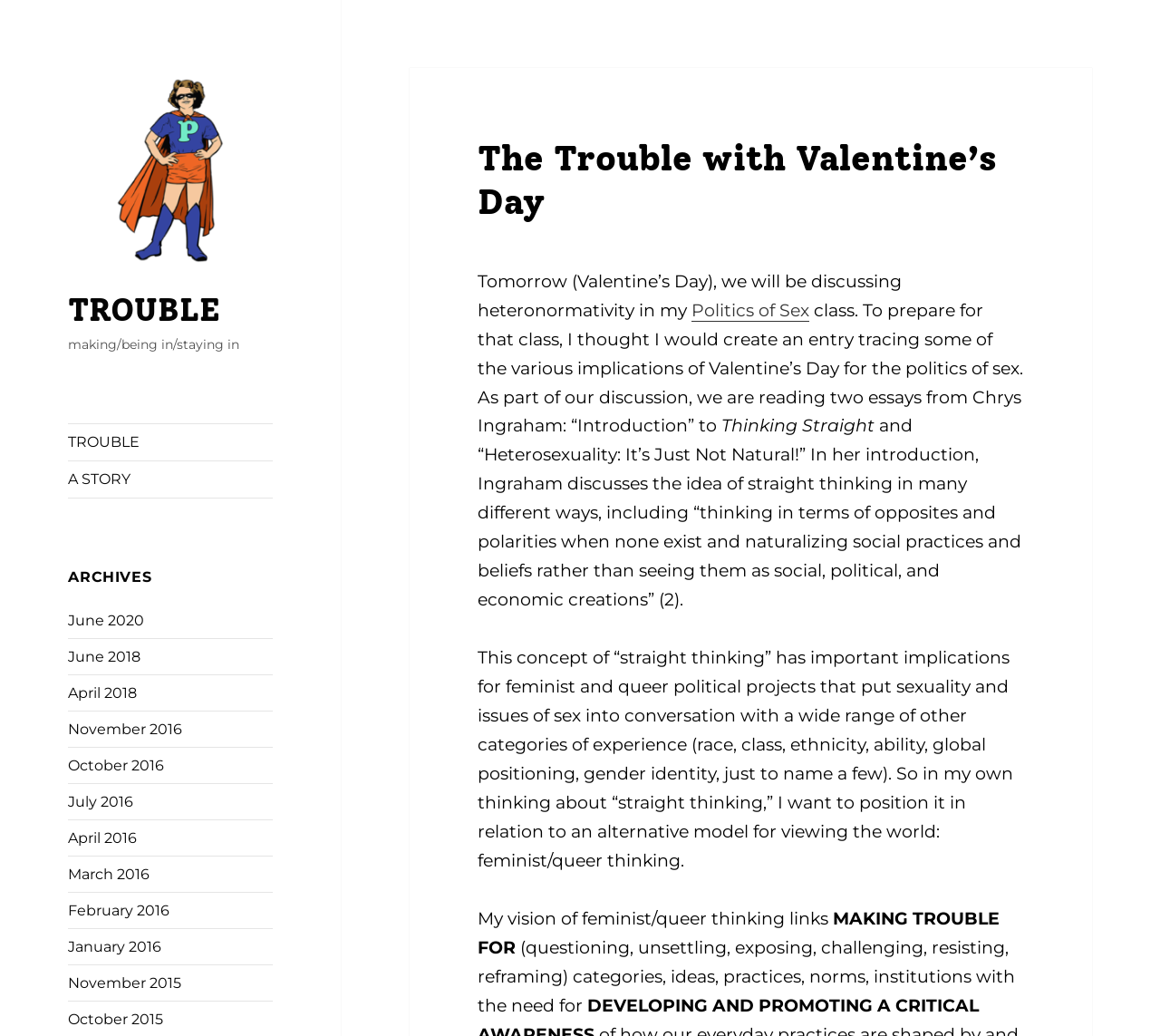What is the alternative model for viewing the world mentioned in the text?
Please provide a single word or phrase based on the screenshot.

Feminist/queer thinking